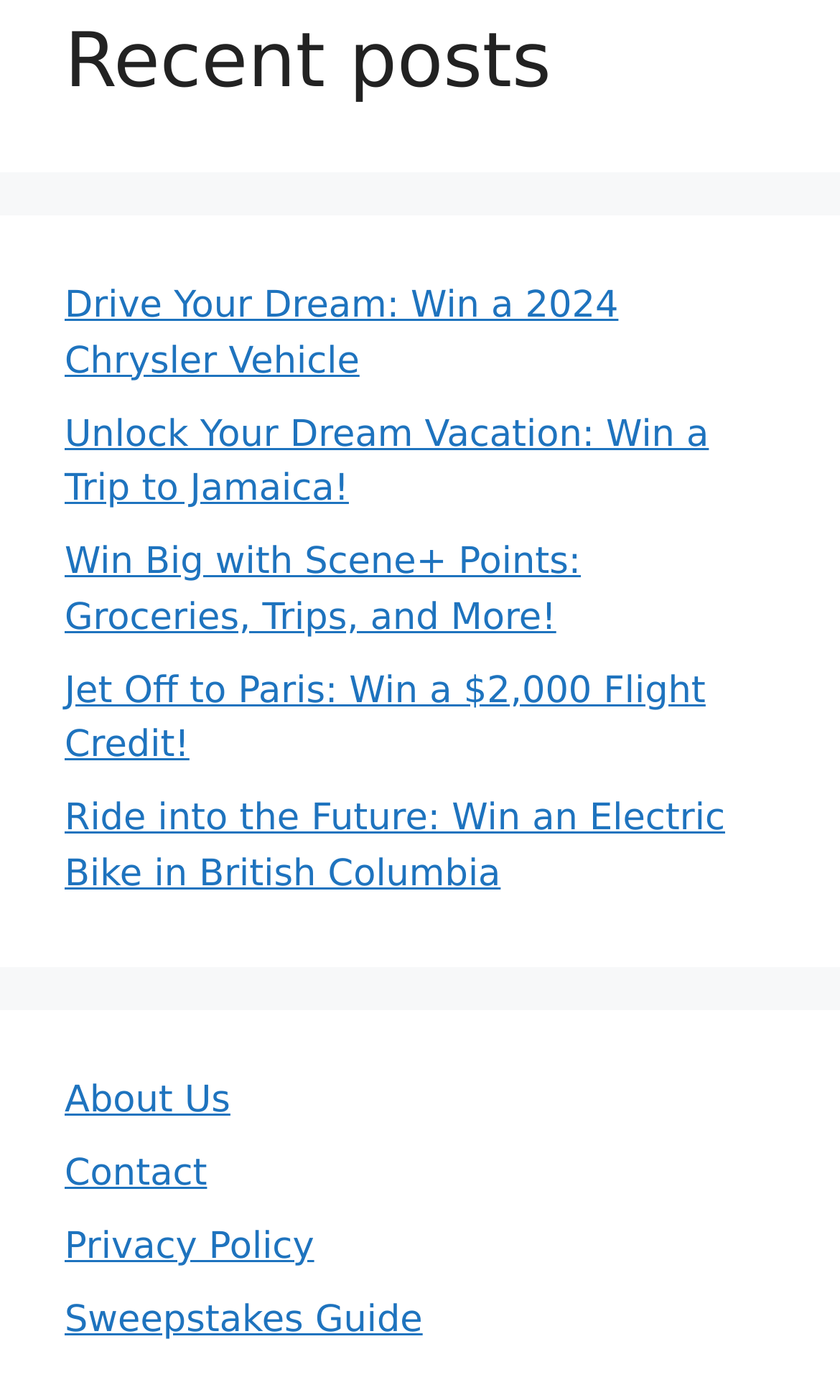Determine the bounding box coordinates of the clickable area required to perform the following instruction: "Contact the website administrator". The coordinates should be represented as four float numbers between 0 and 1: [left, top, right, bottom].

[0.077, 0.823, 0.247, 0.854]